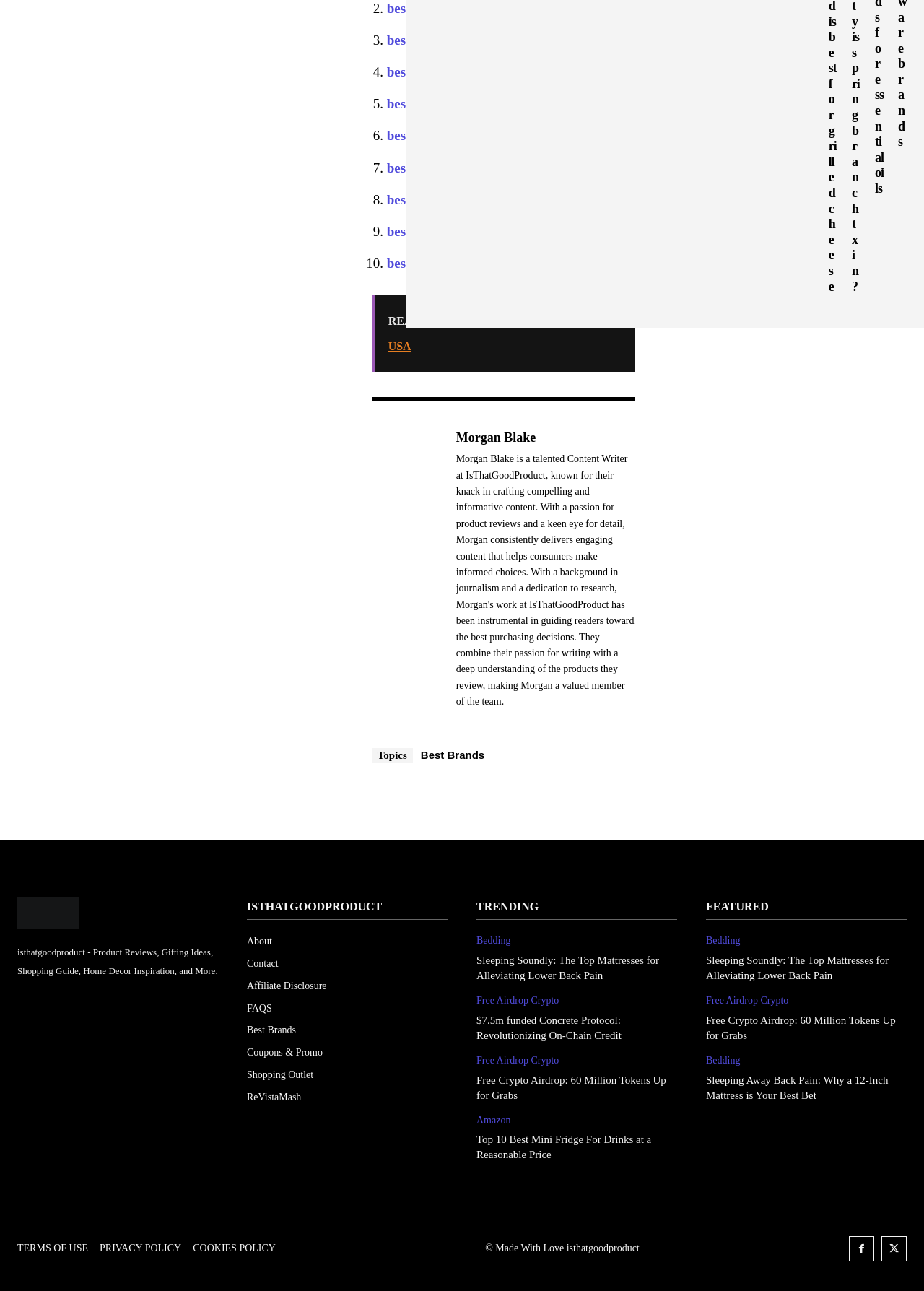Can you provide the bounding box coordinates for the element that should be clicked to implement the instruction: "go to the shopping outlet"?

[0.267, 0.824, 0.484, 0.842]